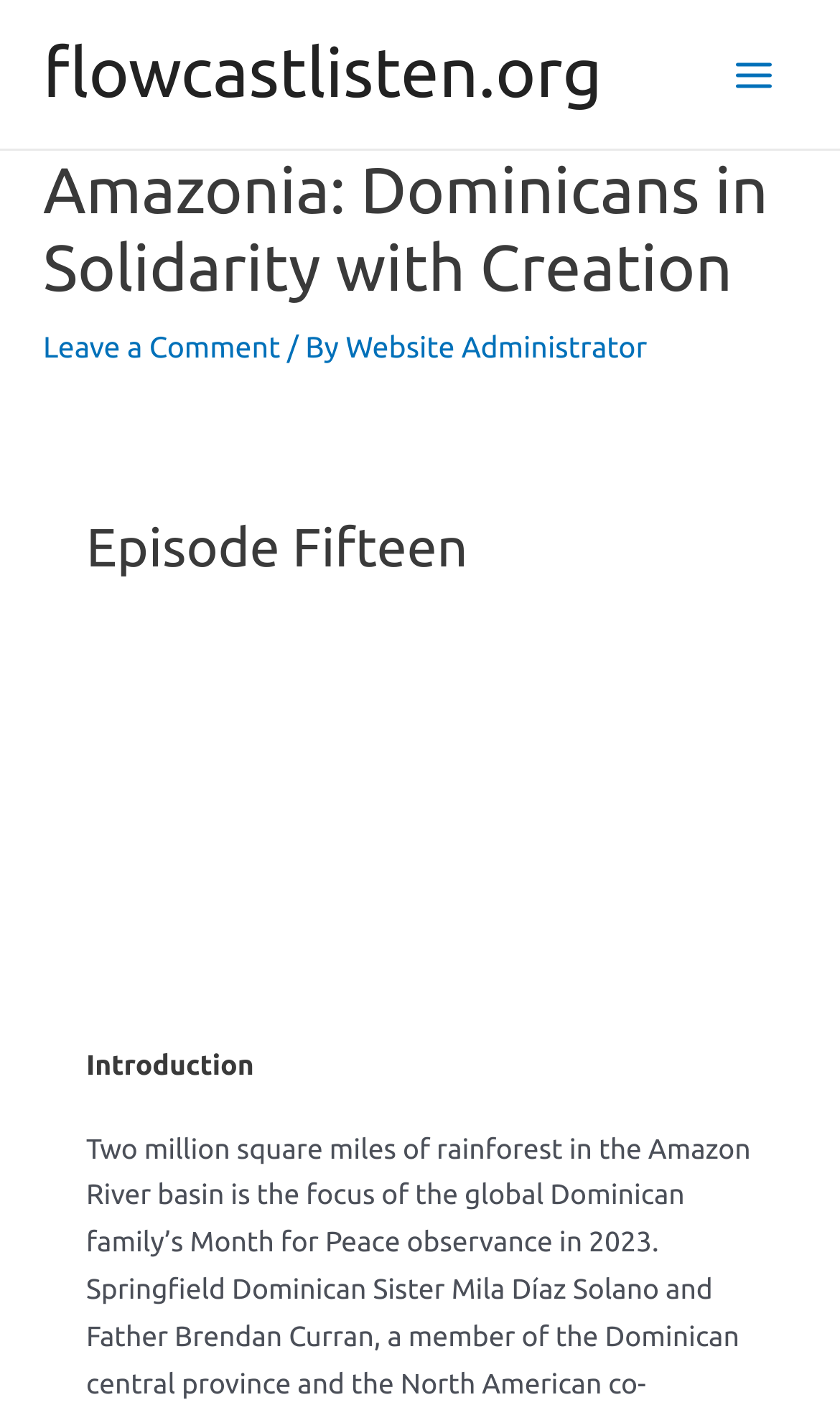What is the purpose of the iframe element?
Examine the image and give a concise answer in one word or a short phrase.

Playing an episode